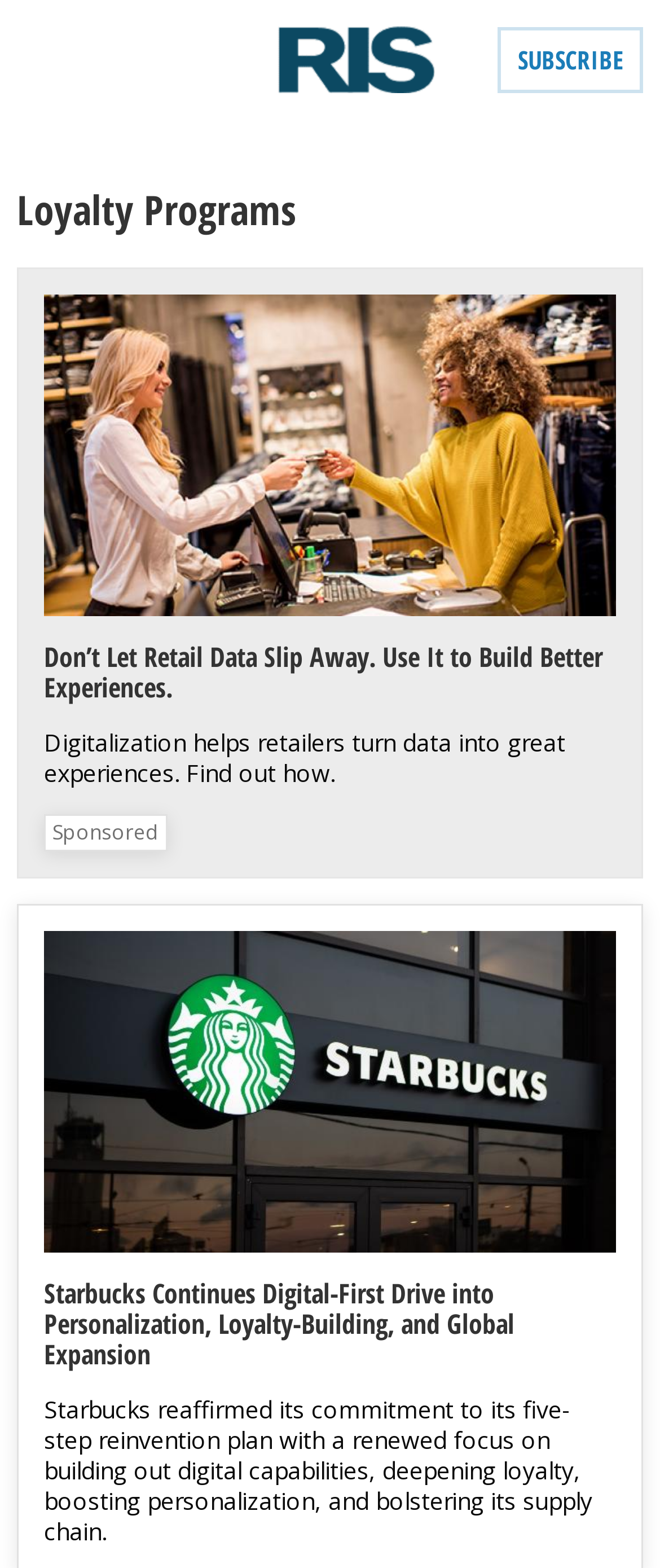What is the focus of Starbucks' reinvention plan?
Provide a short answer using one word or a brief phrase based on the image.

Digital capabilities